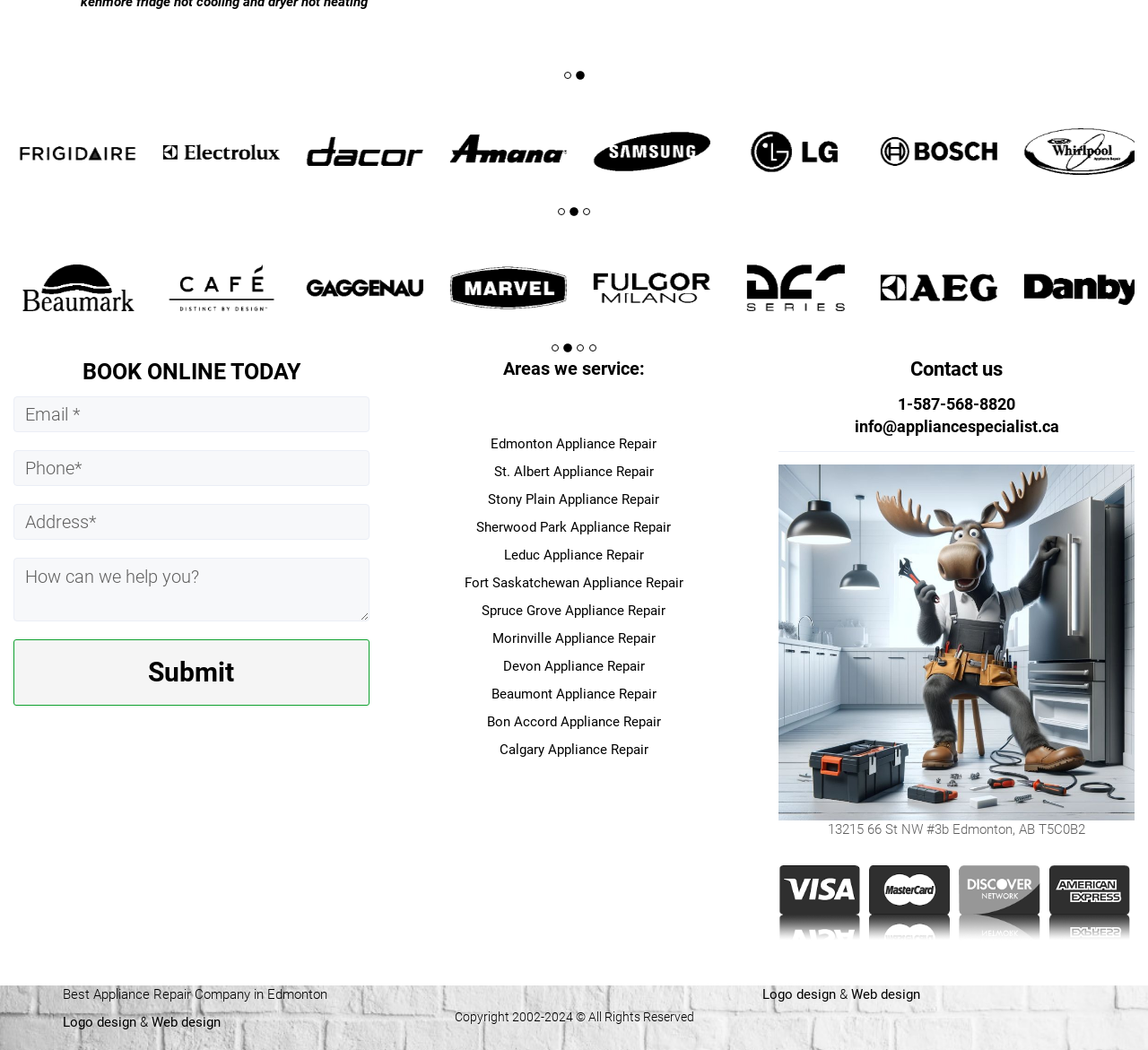Please indicate the bounding box coordinates of the element's region to be clicked to achieve the instruction: "Enter email address in the 'Email' field". Provide the coordinates as four float numbers between 0 and 1, i.e., [left, top, right, bottom].

[0.012, 0.377, 0.322, 0.412]